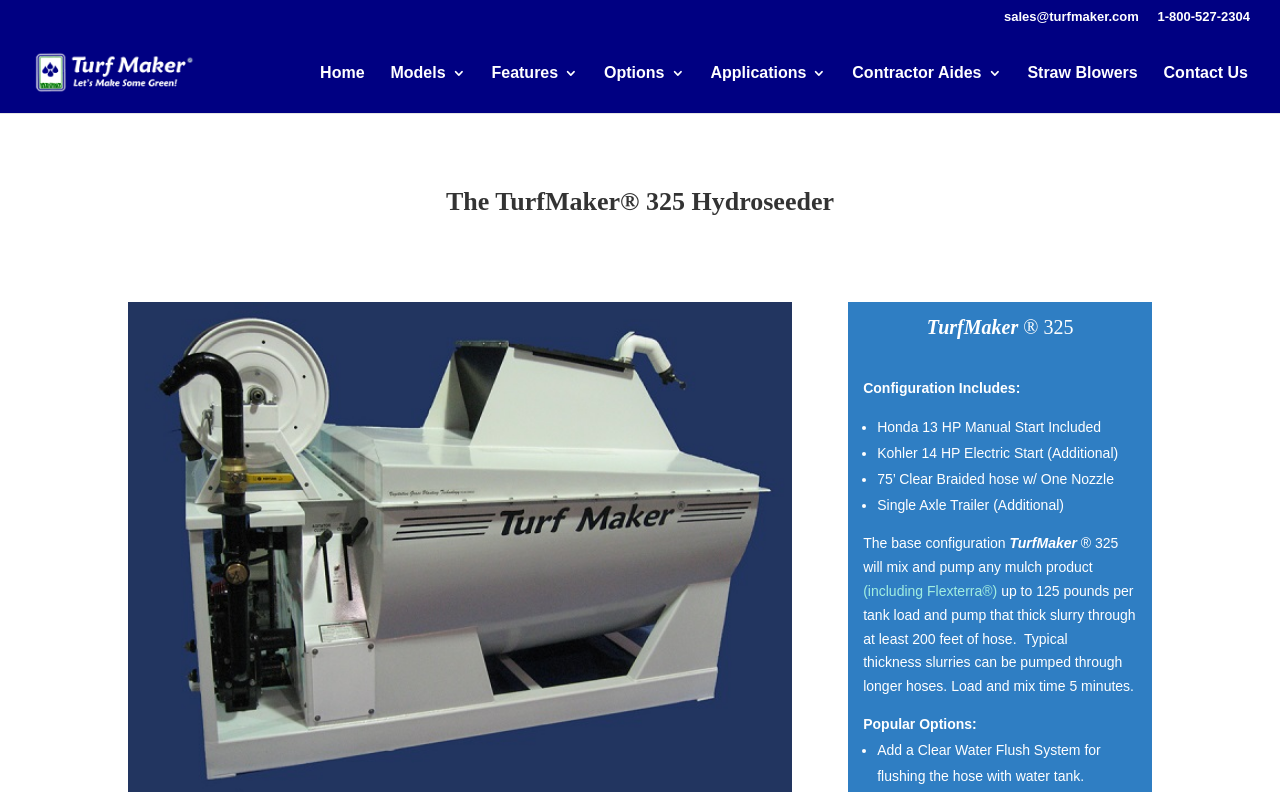Offer a meticulous description of the webpage's structure and content.

The webpage is about the TurfMaker 325 Hydroseeder, a product designed for hydroseeding. At the top, there are two links for contacting the company, one for email and one for phone number. Below these links, there is a logo image of TurfMaker Hydroseeders, accompanied by a link to the company's homepage. 

To the right of the logo, there is a navigation menu with links to different sections of the website, including Home, Models, Features, Options, Applications, Contractor Aides, Straw Blowers, and Contact Us. 

The main content of the page is divided into two sections. The first section has a heading that reads "The TurfMaker 325 Hydroseeder" and provides an overview of the product. Below this heading, there is a subheading "TurfMaker 325" followed by a brief description of the product's configuration, which includes a Honda 13 HP manual start engine, a Kohler 14 HP electric start engine as an additional option, a 75-foot clear braided hose with one nozzle, and a single axle trailer as an additional option. 

The second section has a heading "Popular Options" and lists additional features that can be added to the product, including a clear water flush system for flushing the hose with water tank.